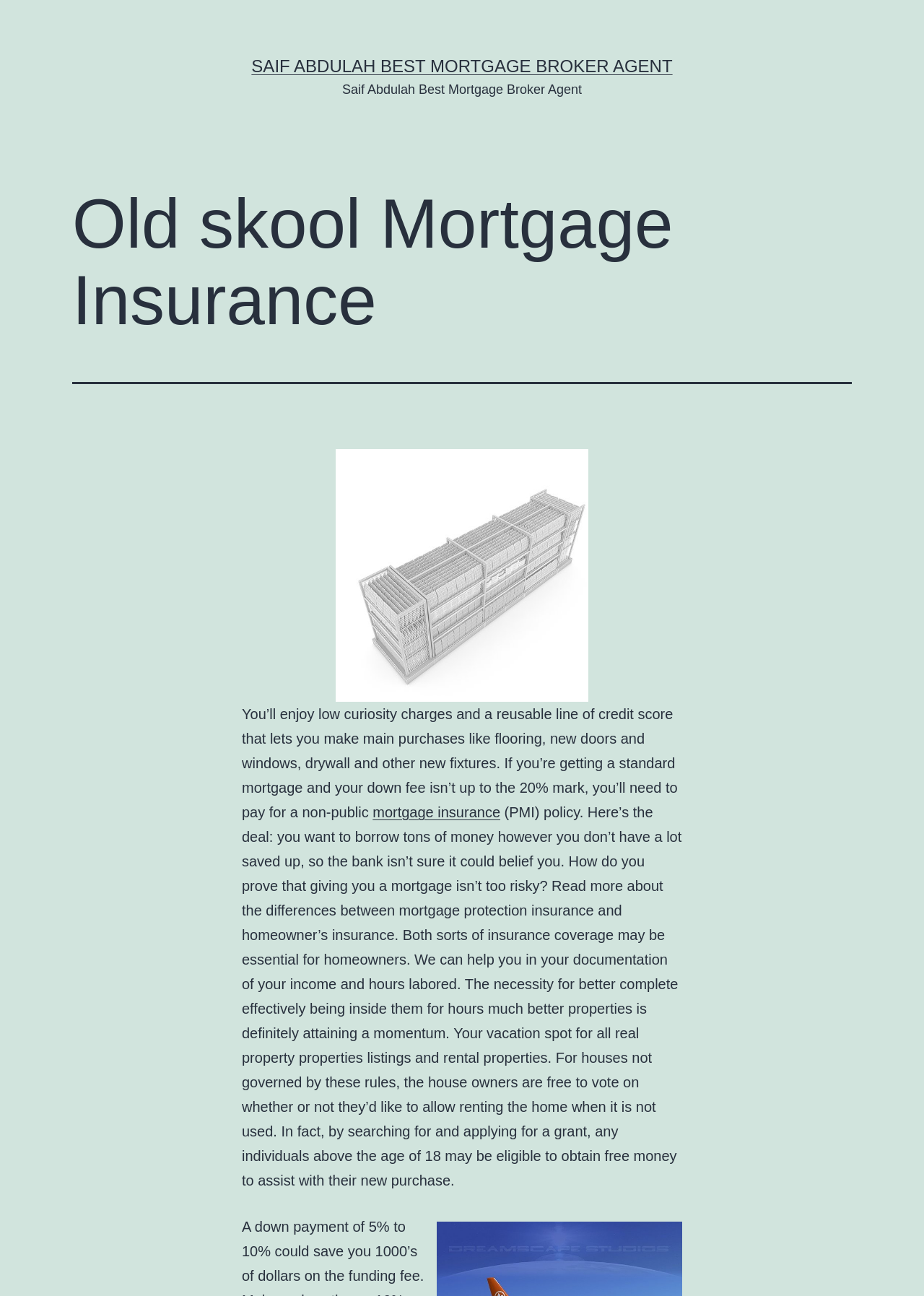Provide a one-word or short-phrase answer to the question:
What is the reusable line of credit score used for?

Making main purchases